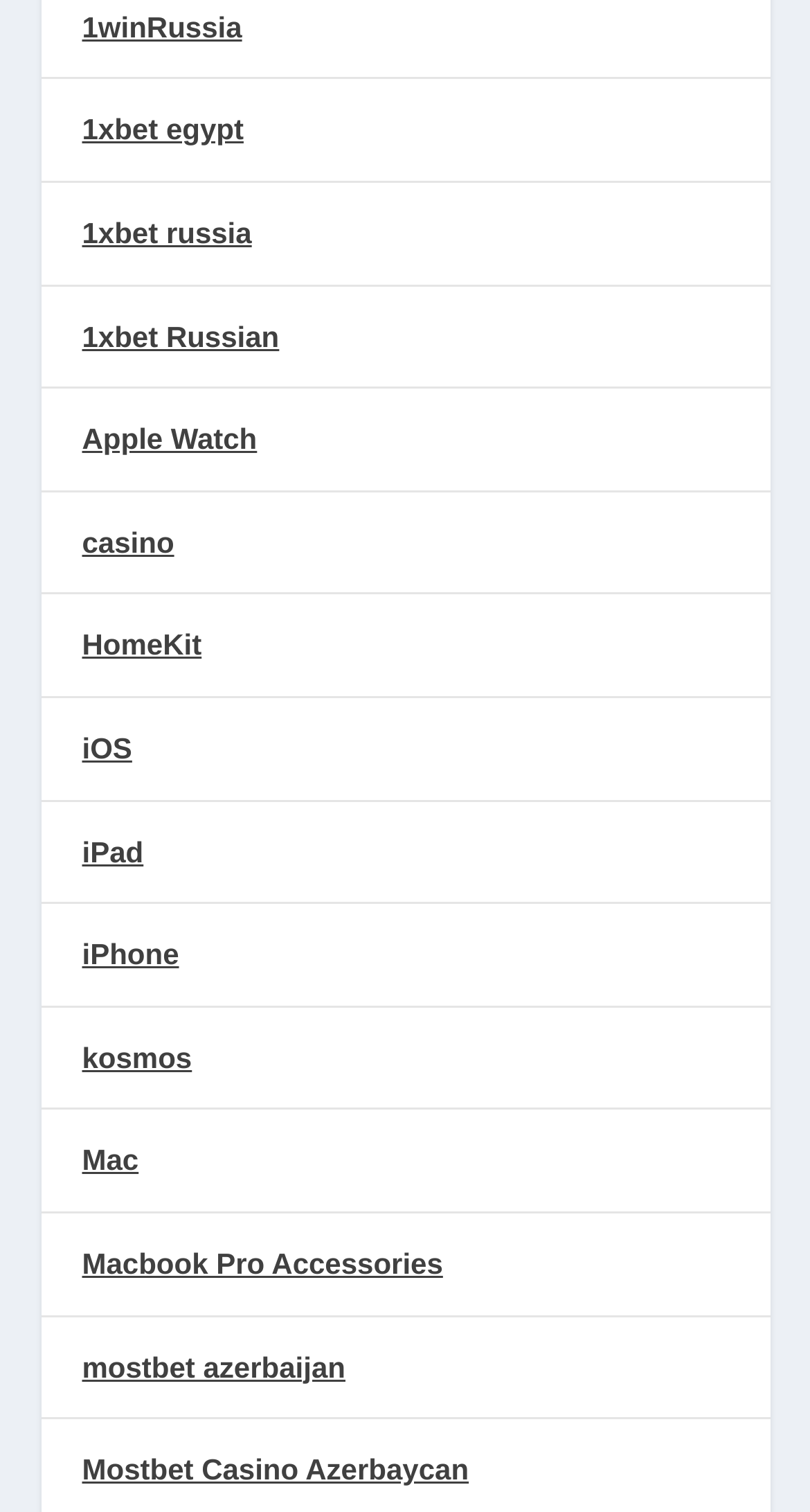Answer the question in one word or a short phrase:
What is the last link on the webpage?

Mostbet Casino Azerbaycan